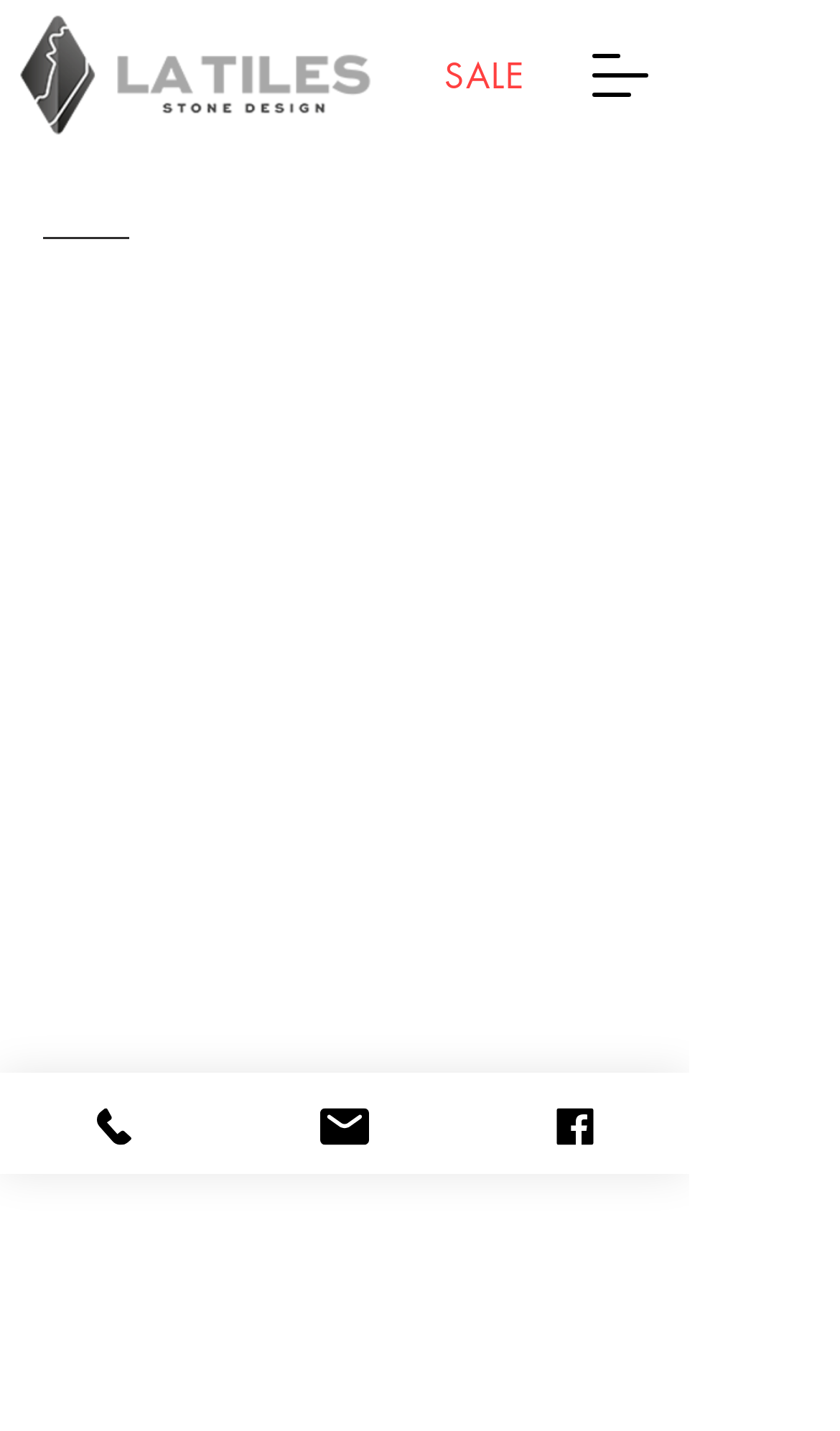How many contact methods are available?
Based on the image, answer the question with a single word or brief phrase.

Three